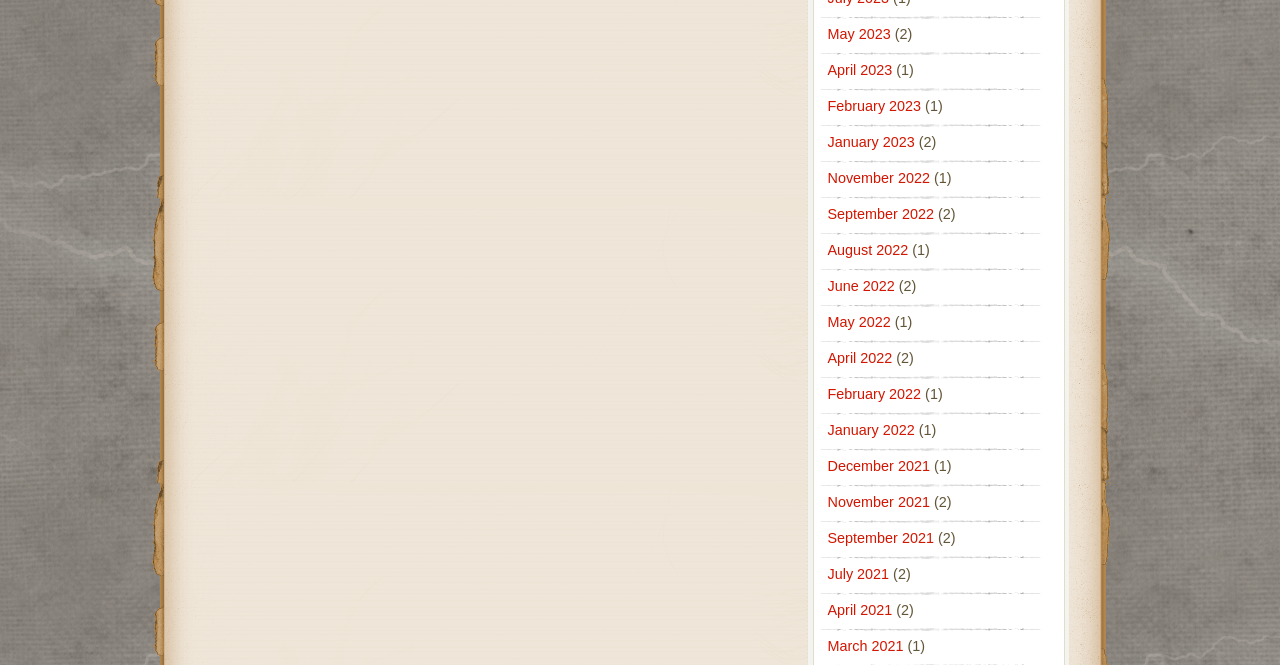Please pinpoint the bounding box coordinates for the region I should click to adhere to this instruction: "View January 2022".

[0.646, 0.635, 0.715, 0.659]